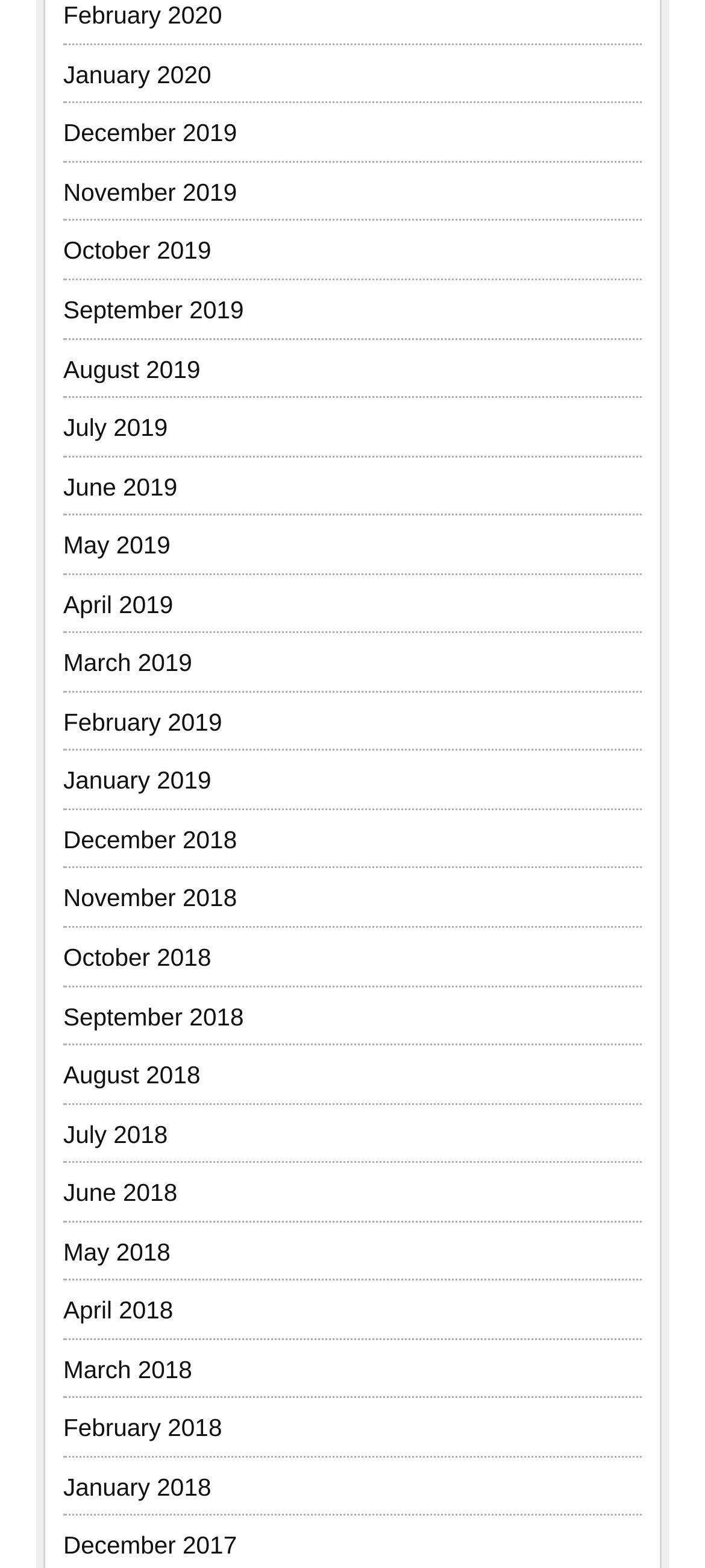Refer to the image and provide an in-depth answer to the question:
How many links are there in total?

I counted the number of links in the list and found that there are 24 links in total, covering a period of two years from 2017 to 2019.